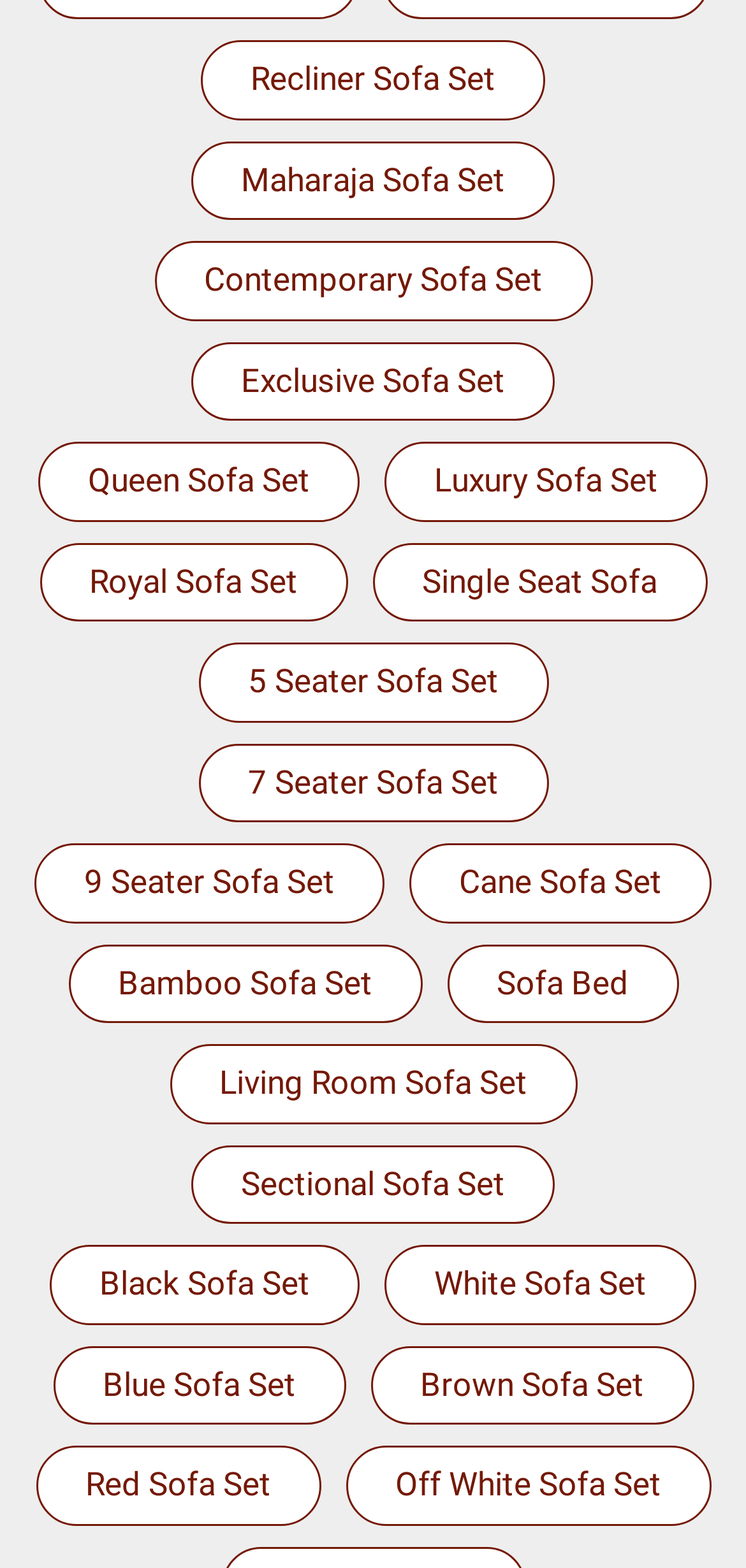Is there a sofa set with a material mentioned?
Refer to the image and respond with a one-word or short-phrase answer.

Yes